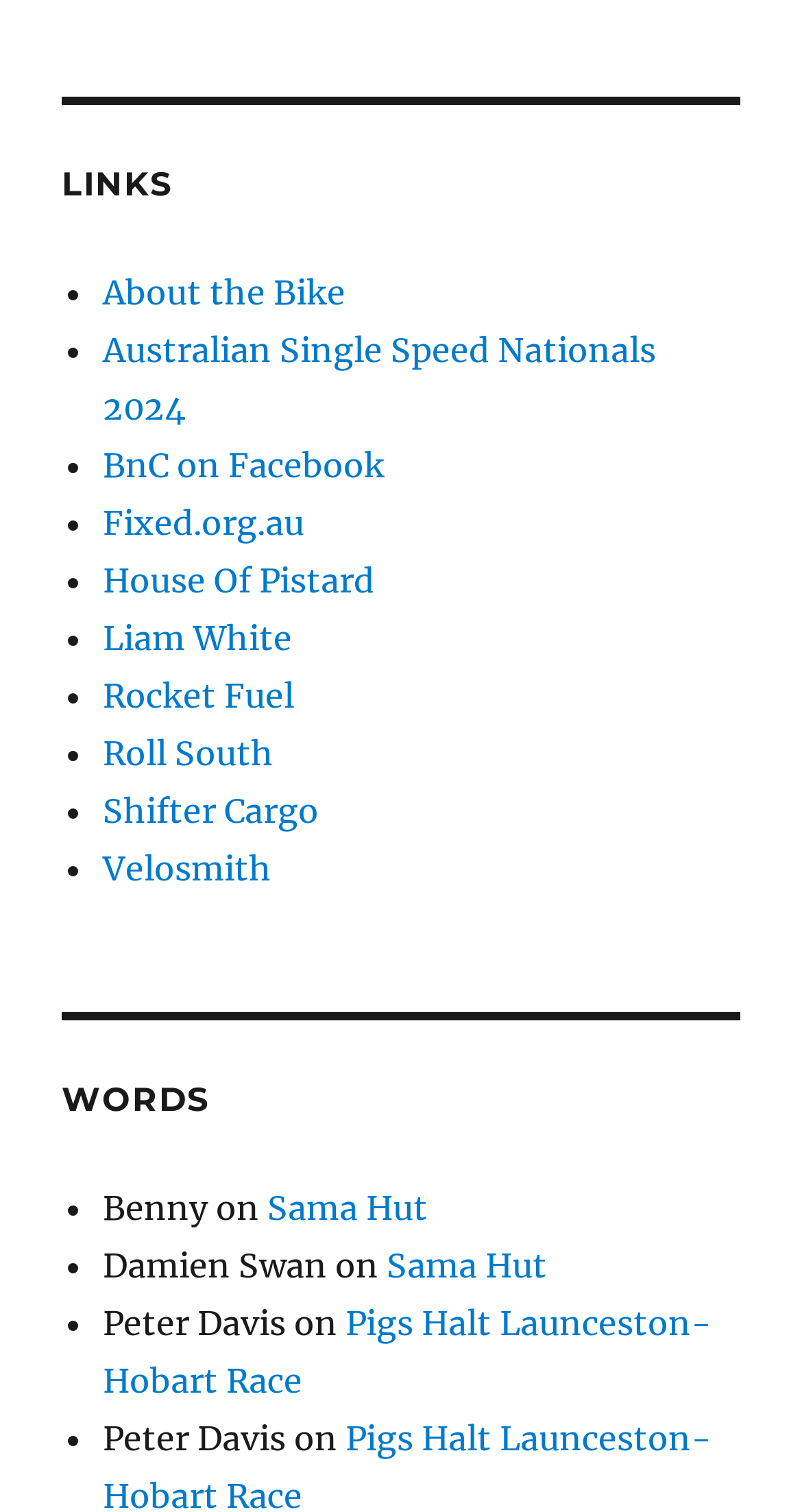Answer the following query concisely with a single word or phrase:
What is the last link under 'LINKS'?

Velosmith